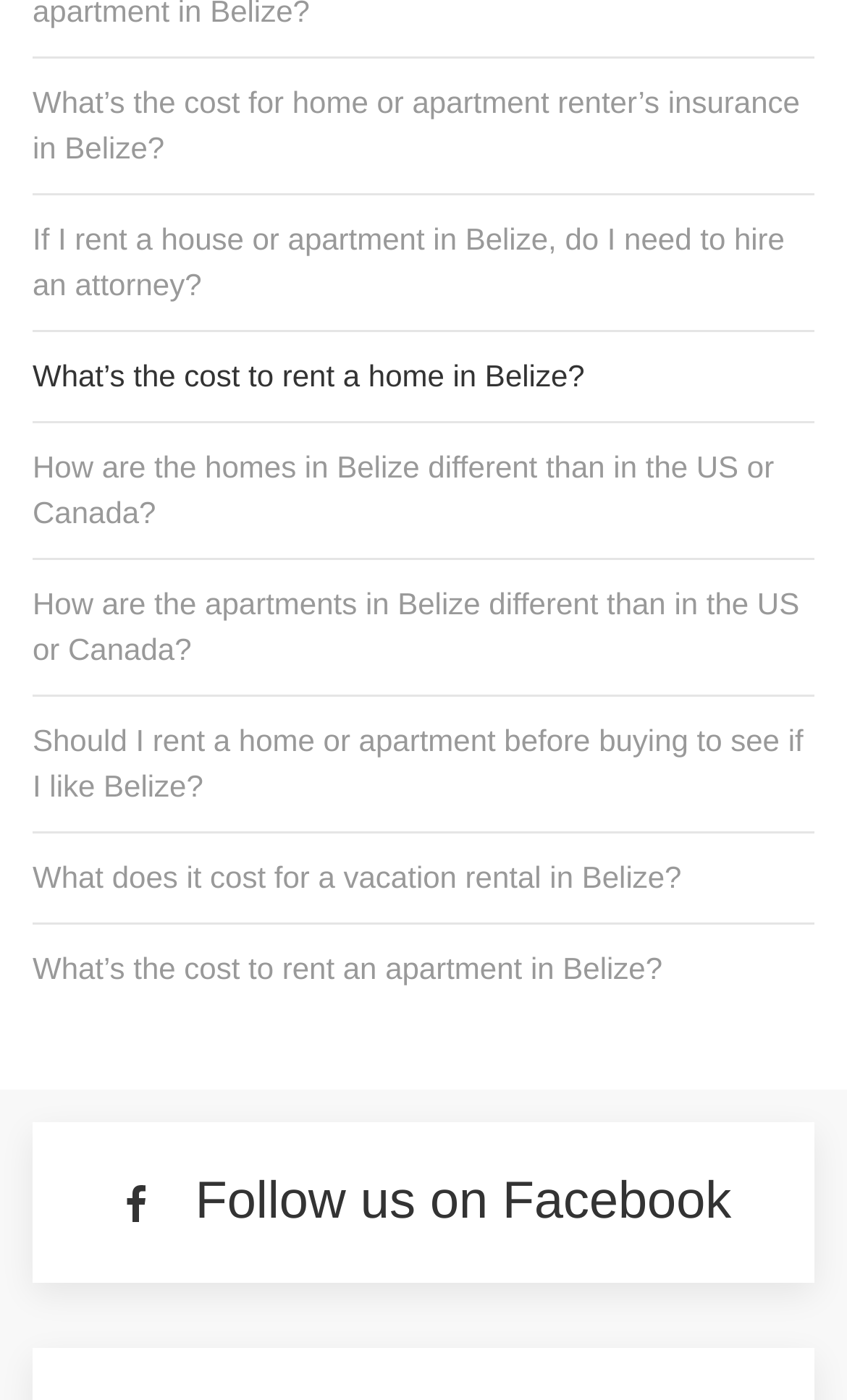Pinpoint the bounding box coordinates of the clickable element to carry out the following instruction: "Login as a user."

None